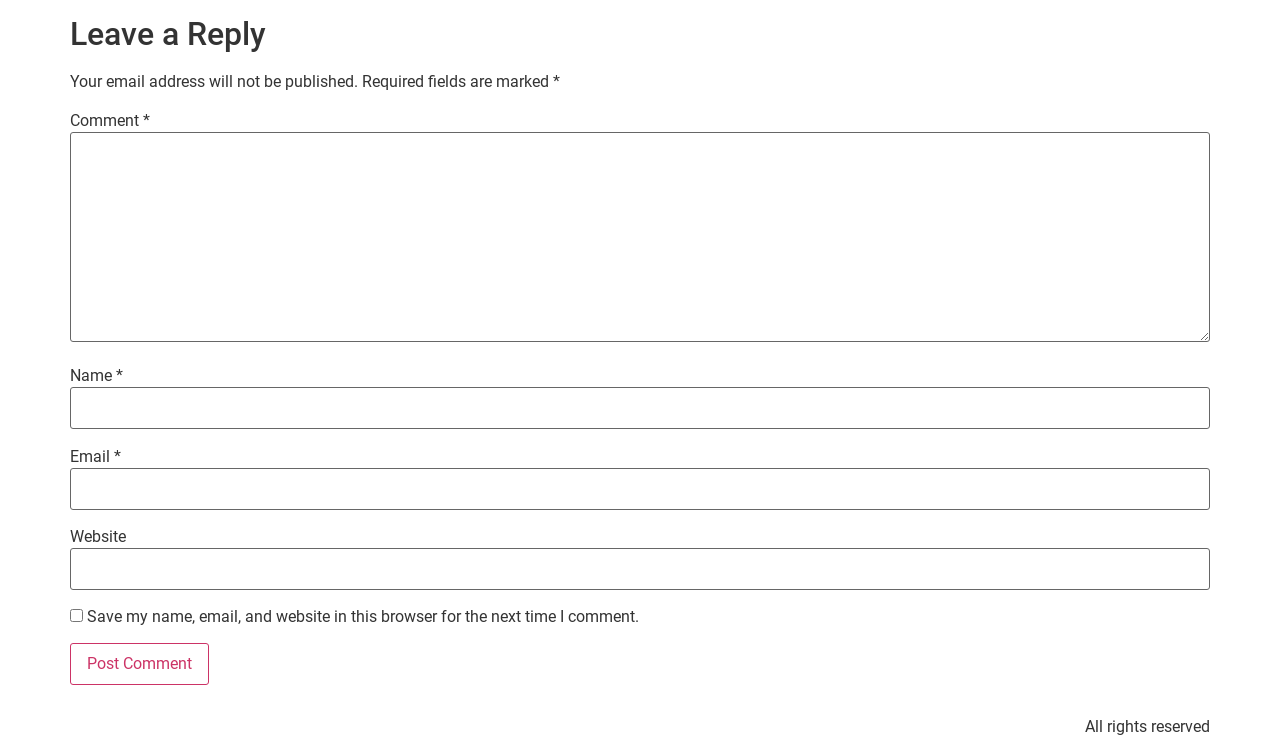What is the purpose of the comment section?
Provide a detailed and extensive answer to the question.

The purpose of the comment section can be inferred from the heading 'Leave a Reply' and the presence of text fields for comment, name, email, and website, which suggests that users can leave a reply or comment on the webpage.